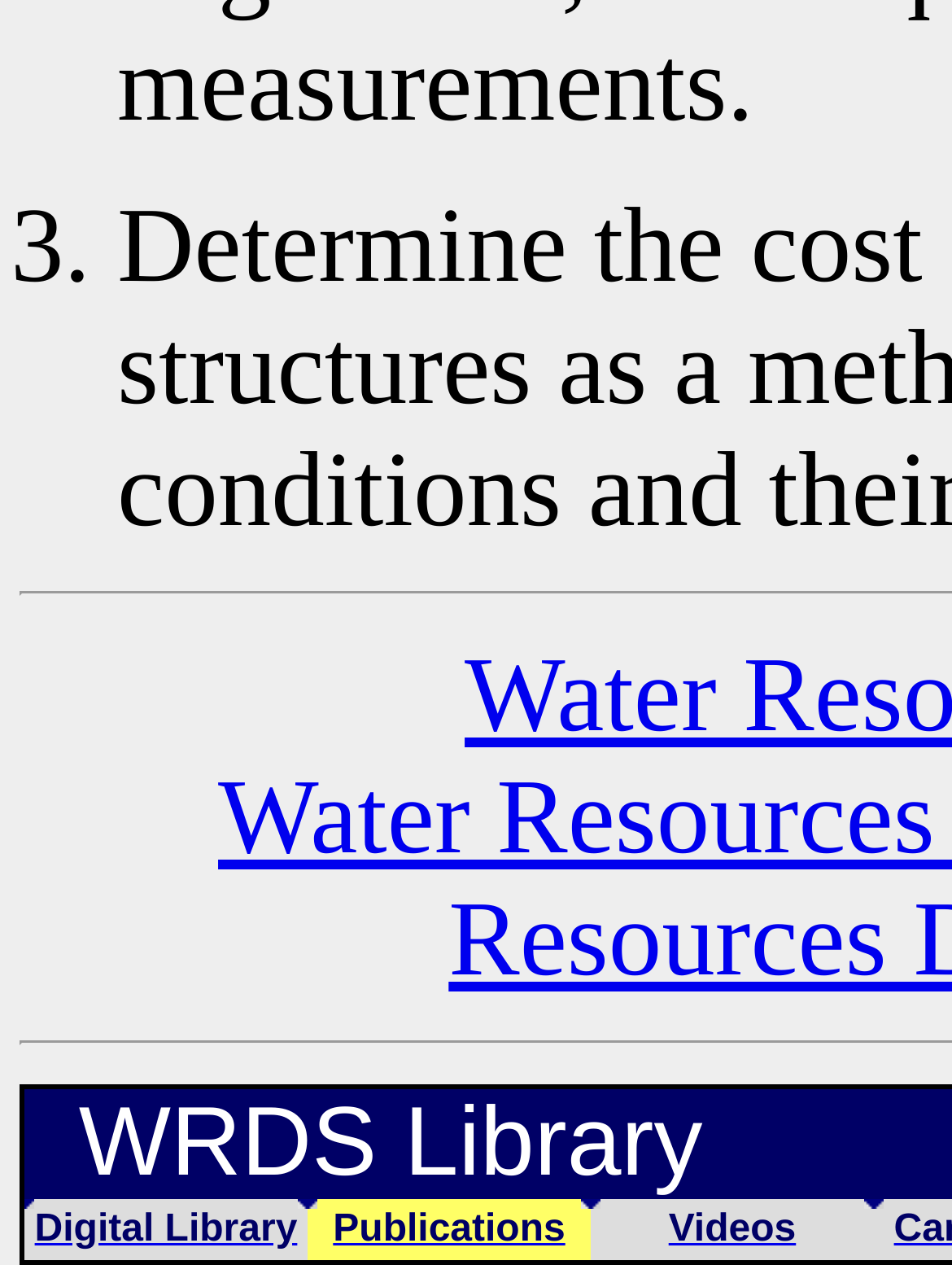What is the name of the library?
From the image, respond using a single word or phrase.

WRDS Library